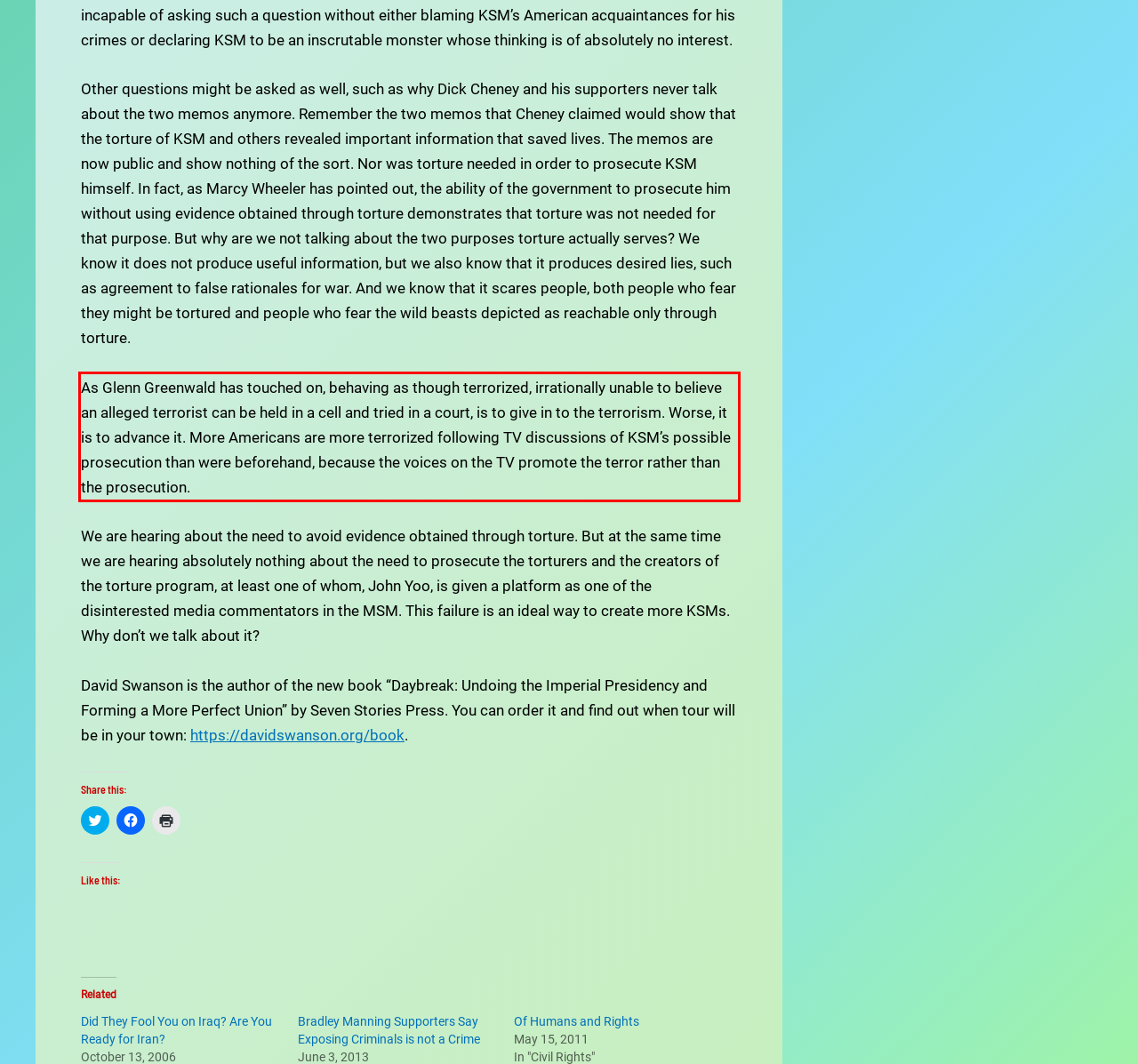Given the screenshot of the webpage, identify the red bounding box, and recognize the text content inside that red bounding box.

As Glenn Greenwald has touched on, behaving as though terrorized, irrationally unable to believe an alleged terrorist can be held in a cell and tried in a court, is to give in to the terrorism. Worse, it is to advance it. More Americans are more terrorized following TV discussions of KSM’s possible prosecution than were beforehand, because the voices on the TV promote the terror rather than the prosecution.